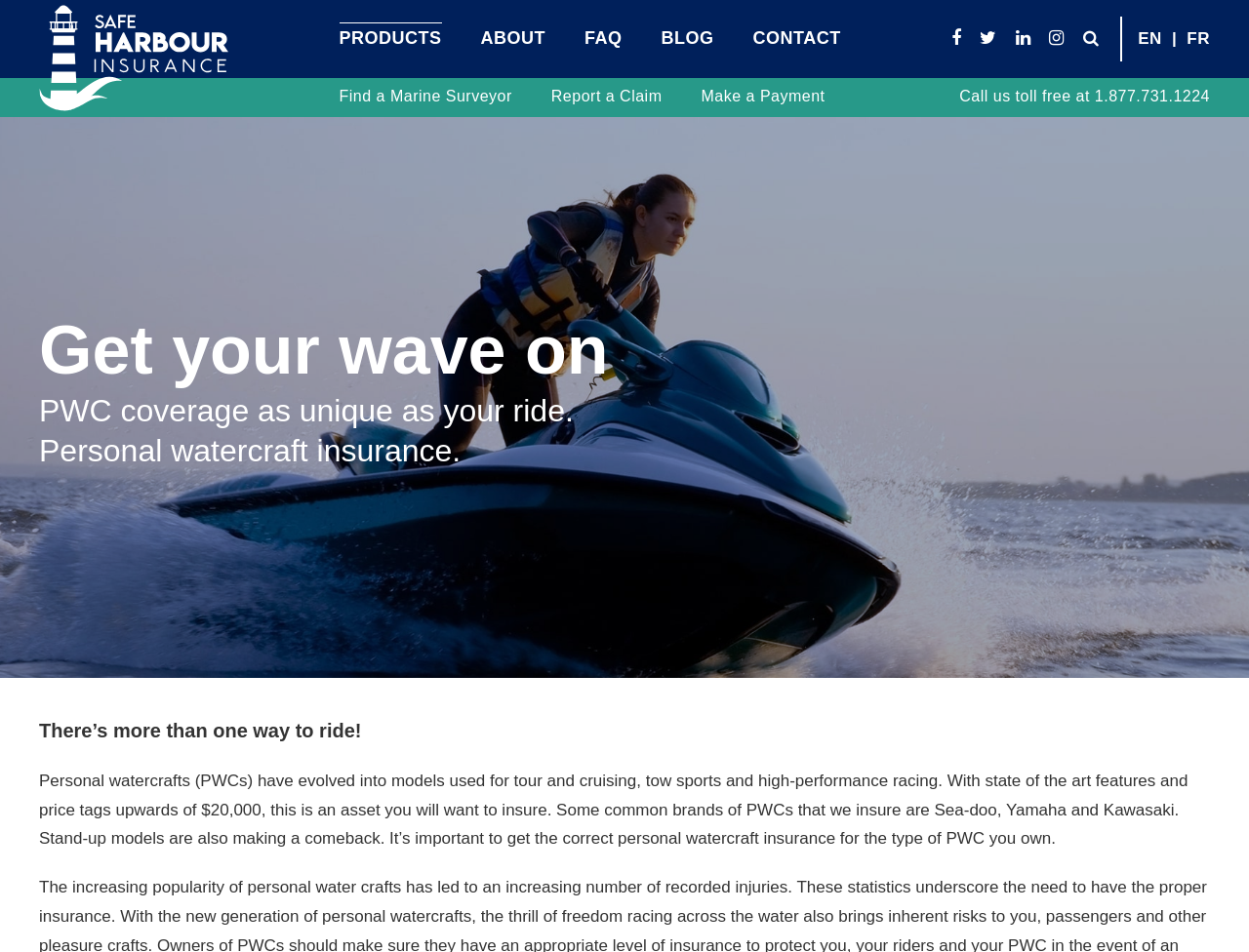Please identify the bounding box coordinates of the element I need to click to follow this instruction: "Go to the PRODUCTS page".

[0.271, 0.024, 0.354, 0.05]